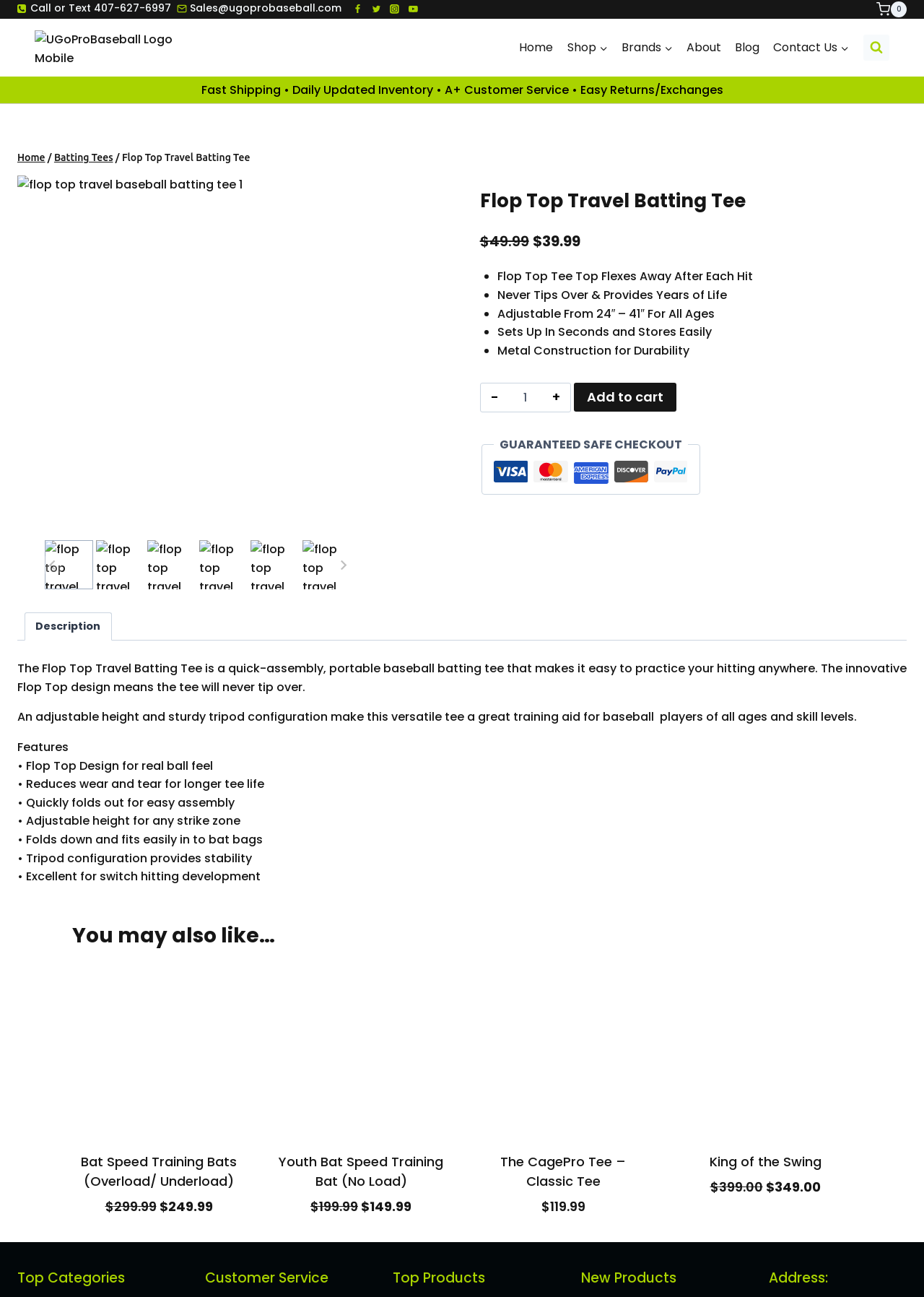Find the bounding box coordinates of the area to click in order to follow the instruction: "Click on the AutoIndustriya logo".

None